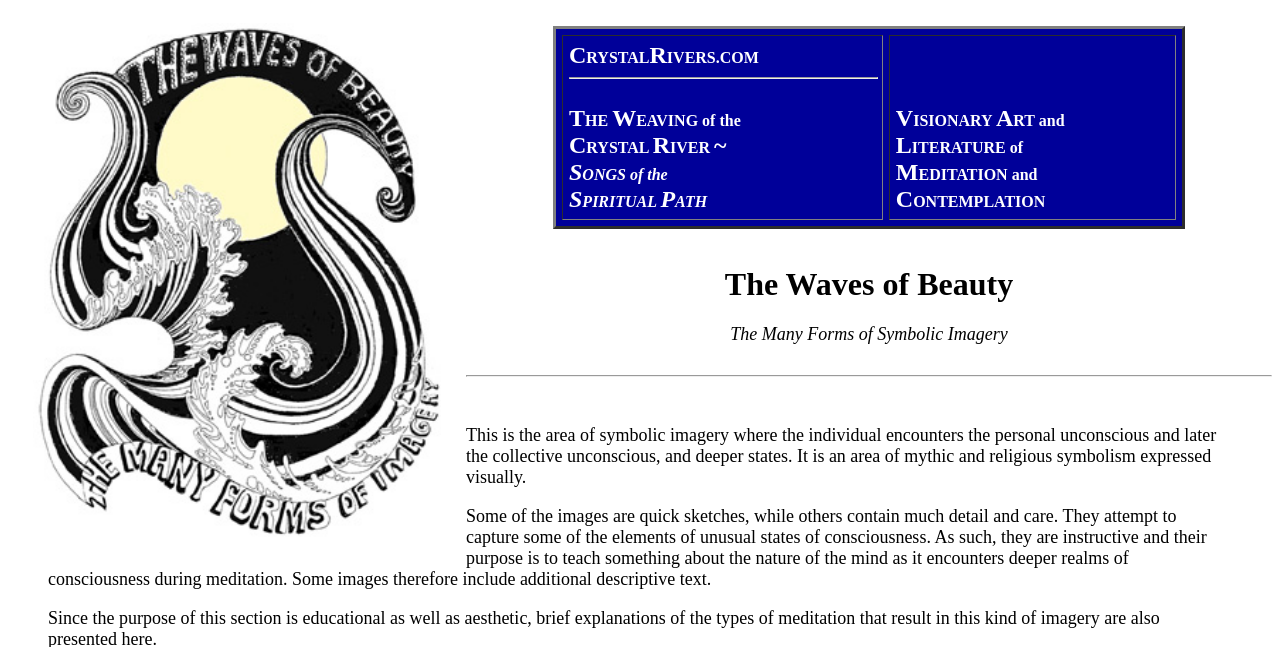What is the purpose of the images?
Please provide a comprehensive answer based on the visual information in the image.

According to the webpage, the purpose of the images is to teach something about the nature of the mind as it encounters deeper realms of consciousness during meditation, suggesting that the images are meant to be instructive and informative.